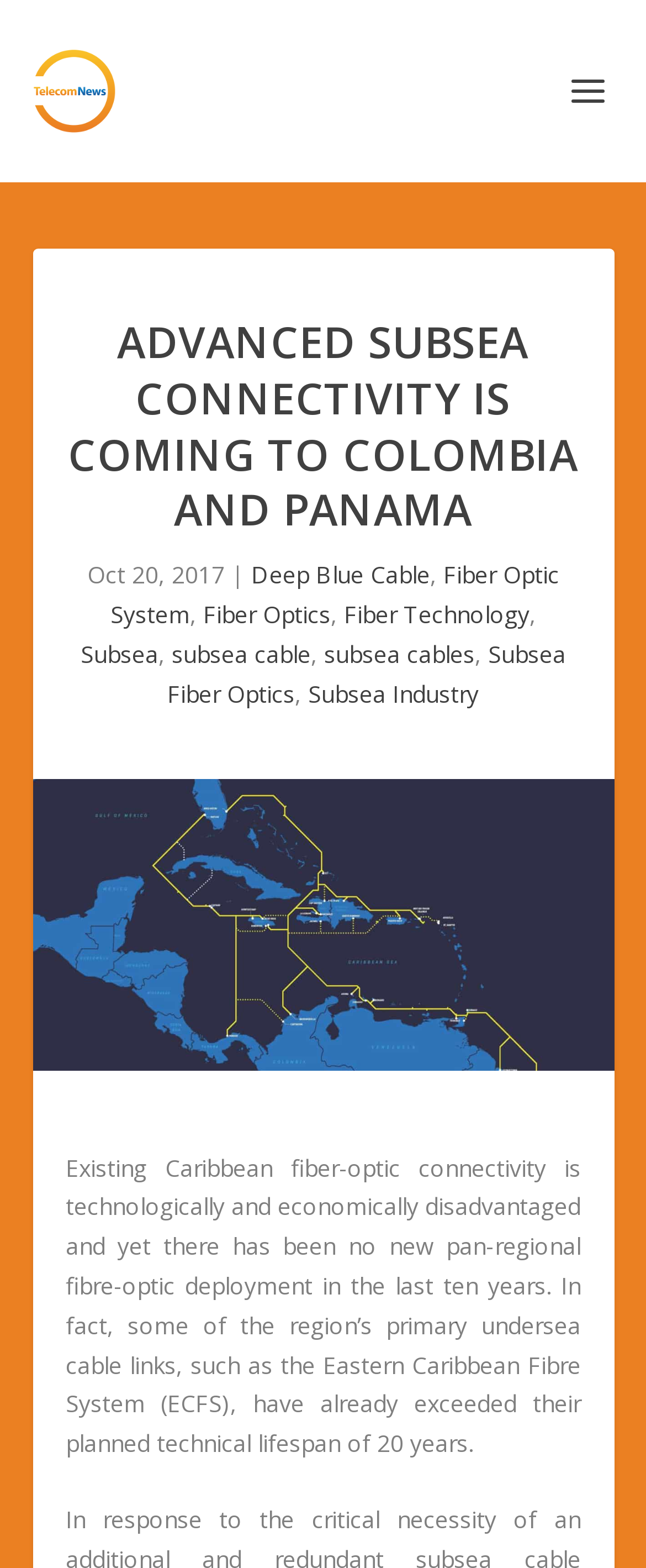What is the current state of Caribbean fiber-optic connectivity?
Based on the image, give a one-word or short phrase answer.

Technologically and economically disadvantaged